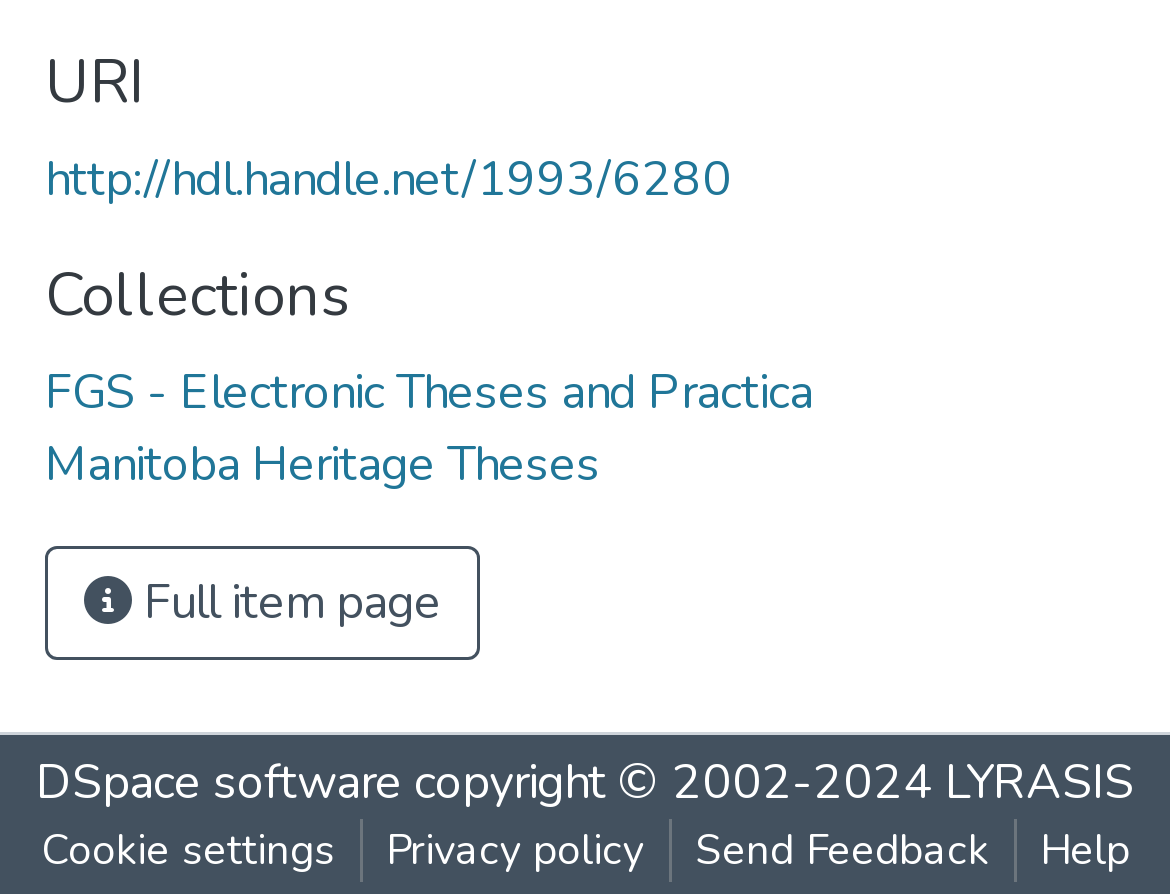Locate the bounding box for the described UI element: "Cookie settings". Ensure the coordinates are four float numbers between 0 and 1, formatted as [left, top, right, bottom].

[0.014, 0.916, 0.306, 0.987]